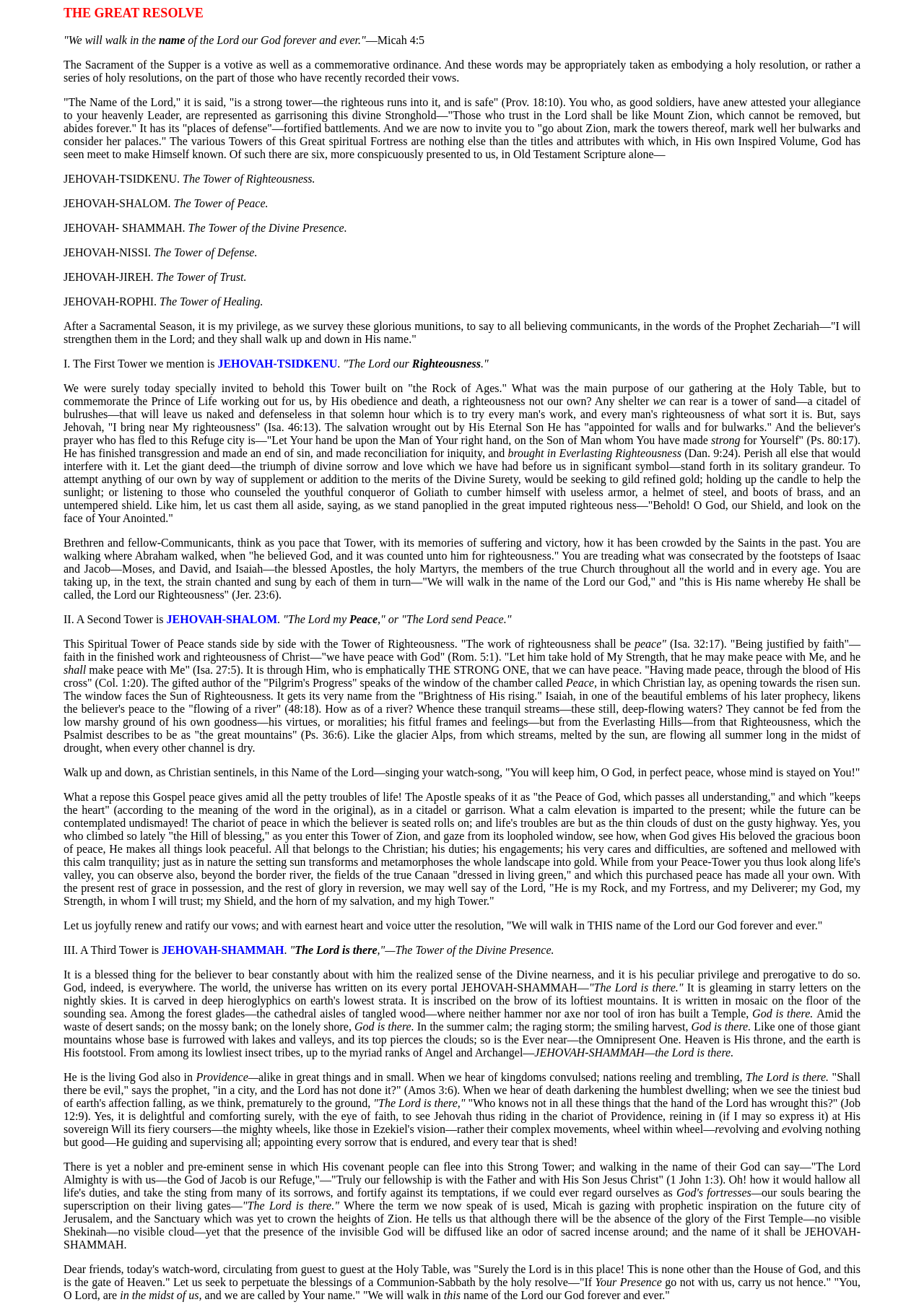What is the main purpose of gathering at the Holy Table?
Please give a detailed and thorough answer to the question, covering all relevant points.

According to the text, the main purpose of gathering at the Holy Table is to commemorate the Prince of Life working out for us, by His obedience and death, a righteousness not our own.